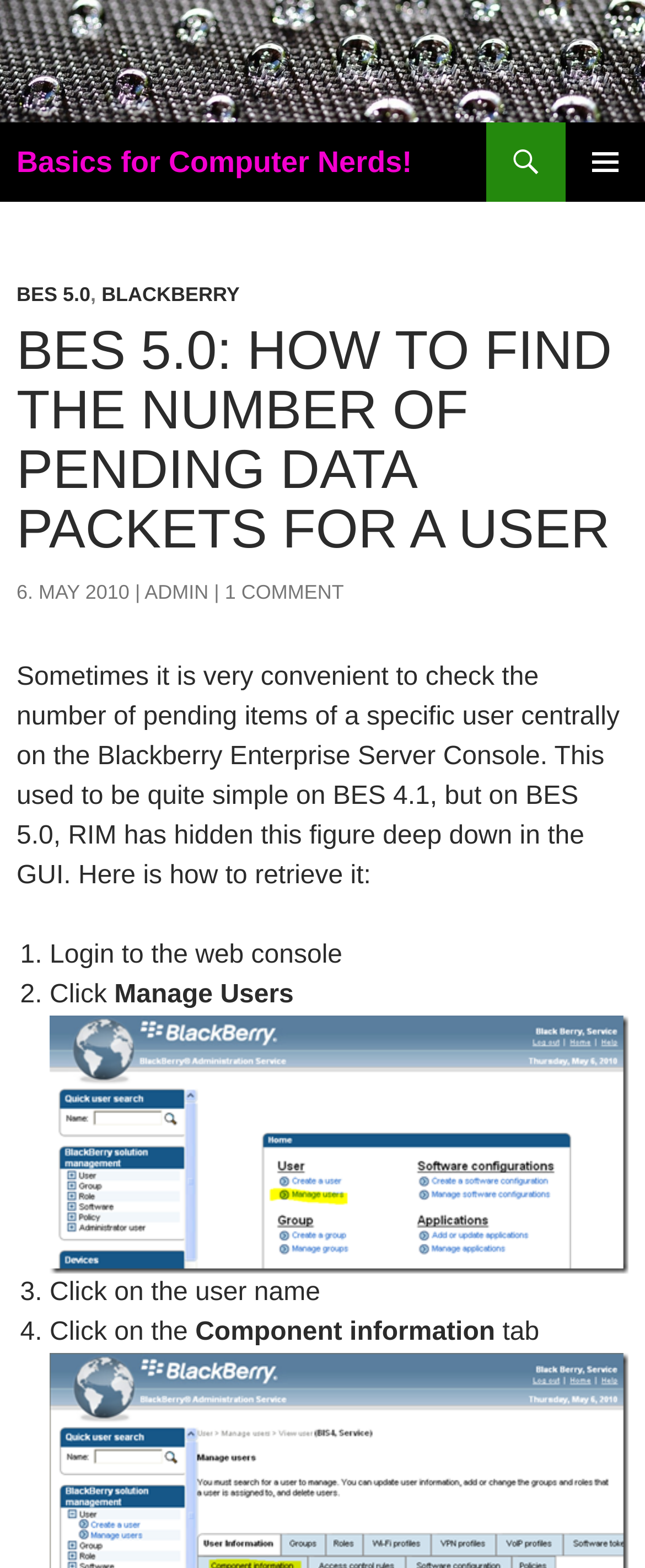How many steps are involved in finding the number of pending data packets for a user?
Answer the question in a detailed and comprehensive manner.

The article provides a step-by-step guide to finding the number of pending data packets for a user, and the steps are marked with list markers '1.', '2.', '3.', and '4.'. Therefore, there are 4 steps involved in the process.